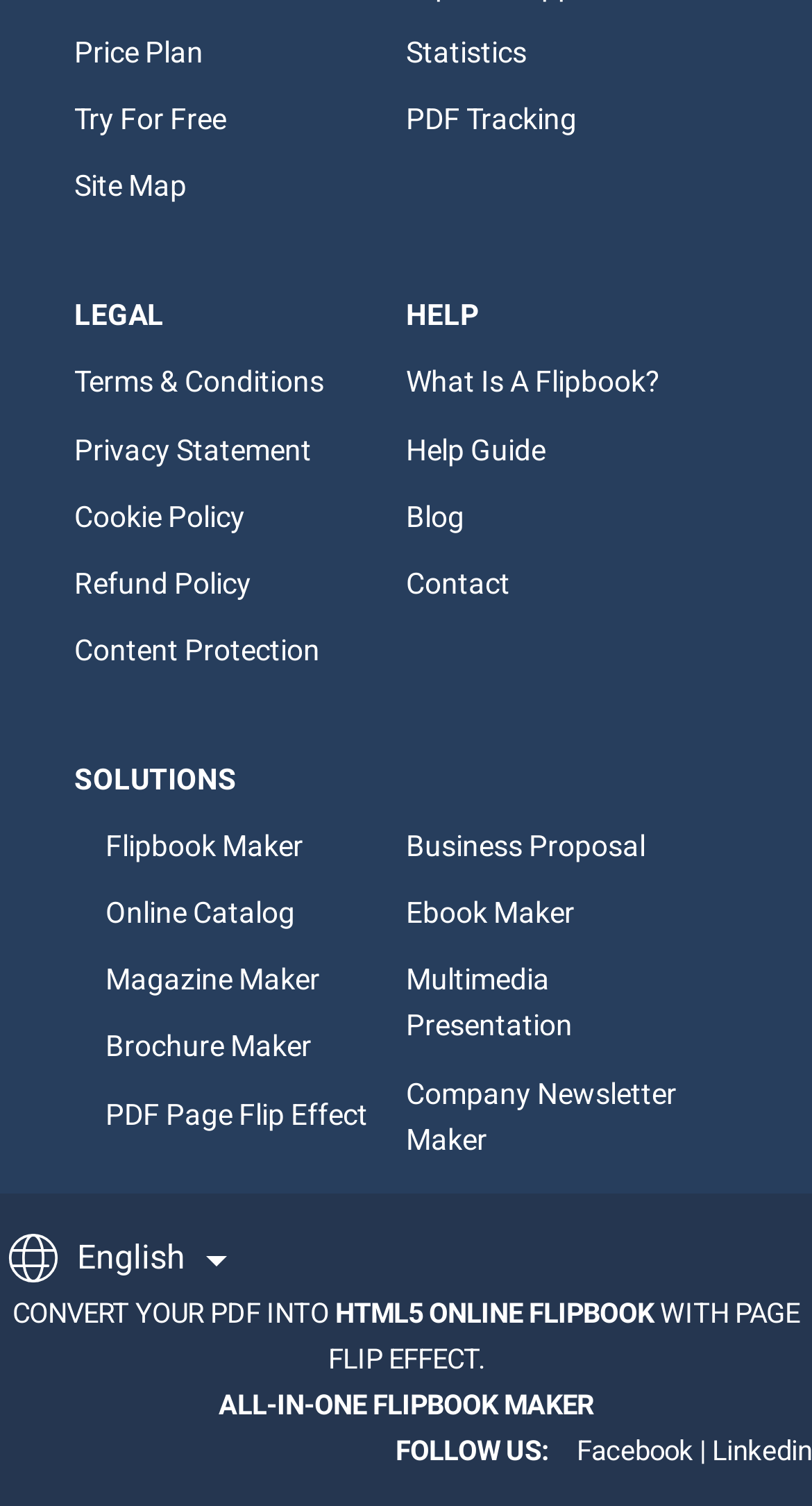Locate the bounding box coordinates of the region to be clicked to comply with the following instruction: "Click on the 'Price Plan' link". The coordinates must be four float numbers between 0 and 1, in the form [left, top, right, bottom].

[0.092, 0.019, 0.5, 0.05]